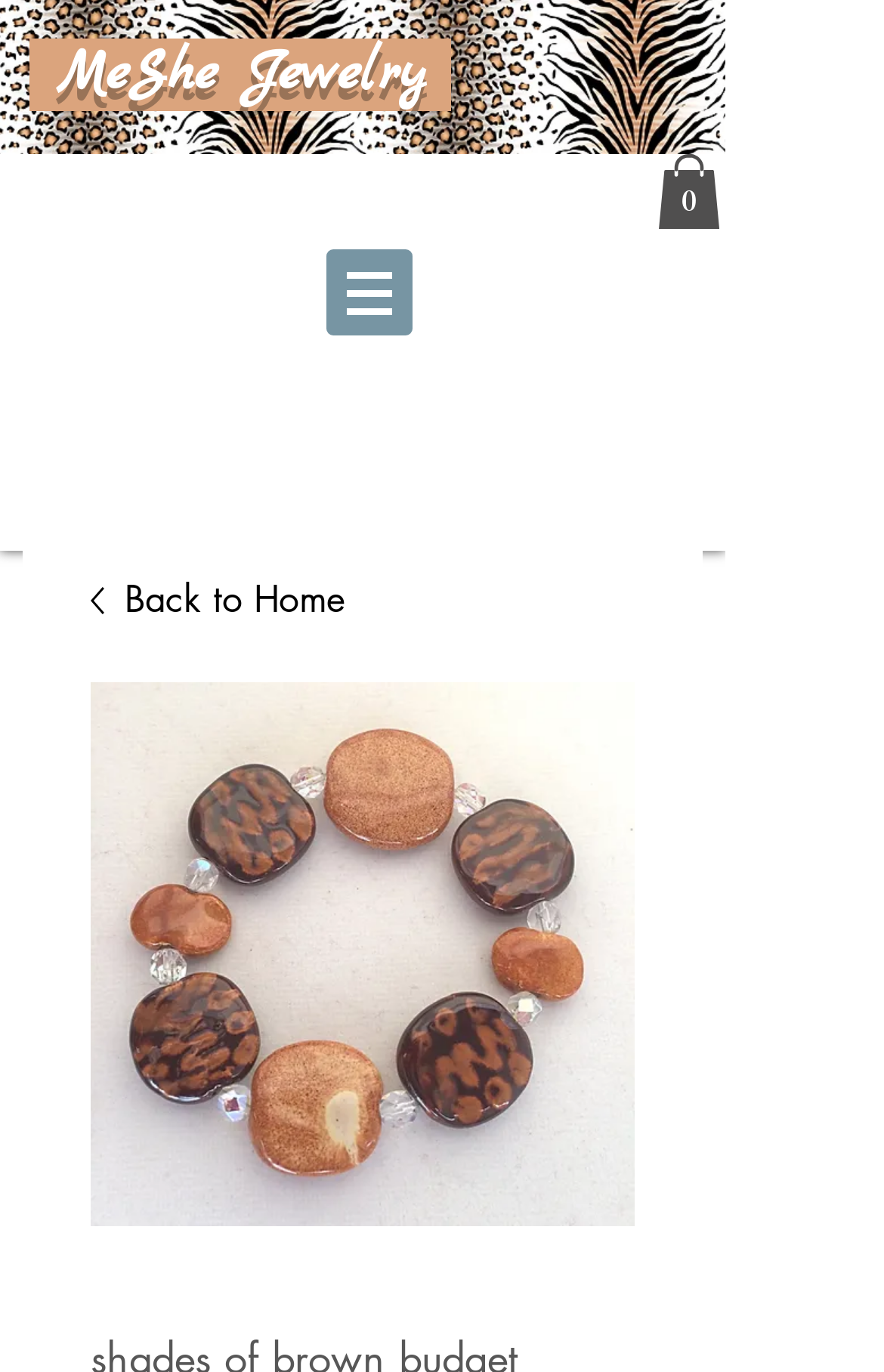Consider the image and give a detailed and elaborate answer to the question: 
What type of object is being displayed in the main image?

The main image on the webpage is displaying a type of jewelry, specifically a bracelet, which is described in the image element as a 'shades of brown budget bracelet'.